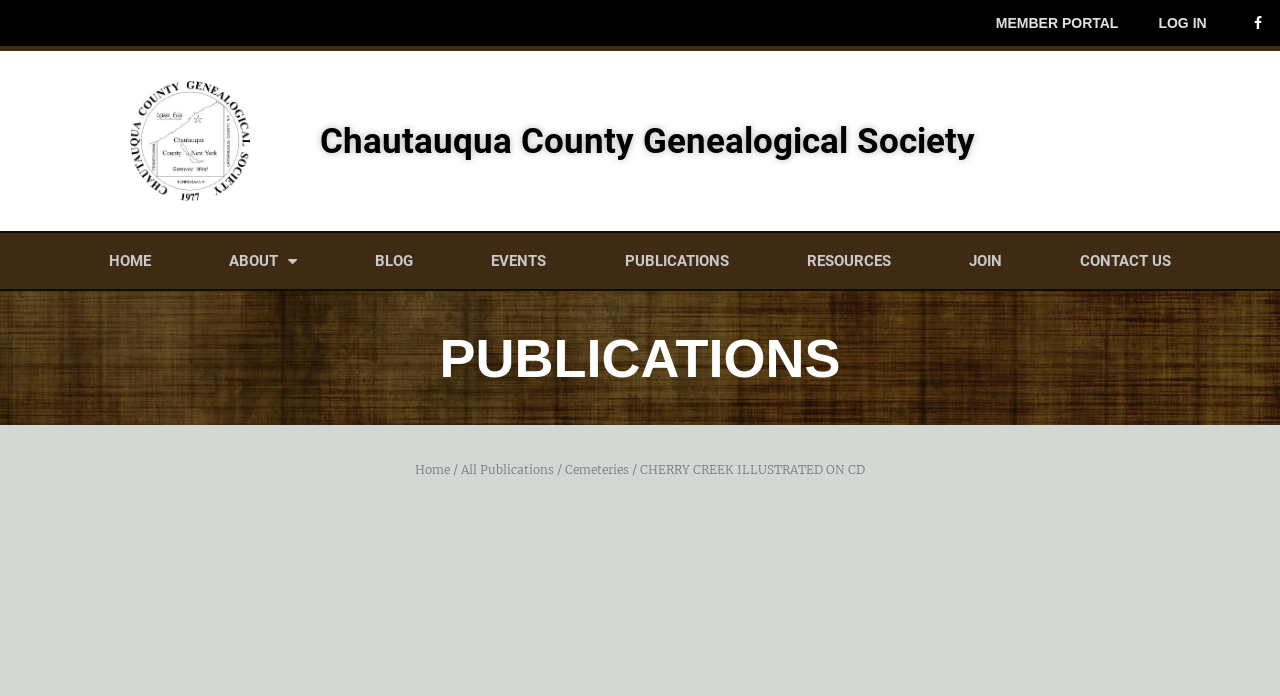Locate the bounding box coordinates of the segment that needs to be clicked to meet this instruction: "visit Facebook page".

[0.965, 0.001, 1.0, 0.065]